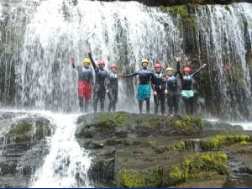Create a detailed narrative of what is happening in the image.

A group of enthusiastic adventurers stands in front of a stunning waterfall, captured during a gorge scrambling activity near Cardiff, South Wales. Each person is wearing wet suits and helmets, ready for their outdoor escapade, as they pose joyfully with their arms raised against the backdrop of the cascading water. The natural beauty of the area is highlighted by lush green moss covering the rocks, enhancing the vibrant atmosphere of the adventure. This thrilling experience showcases the exciting outdoor activities available in the Waterfall Country, inviting all to explore the unique landscapes of South Wales.